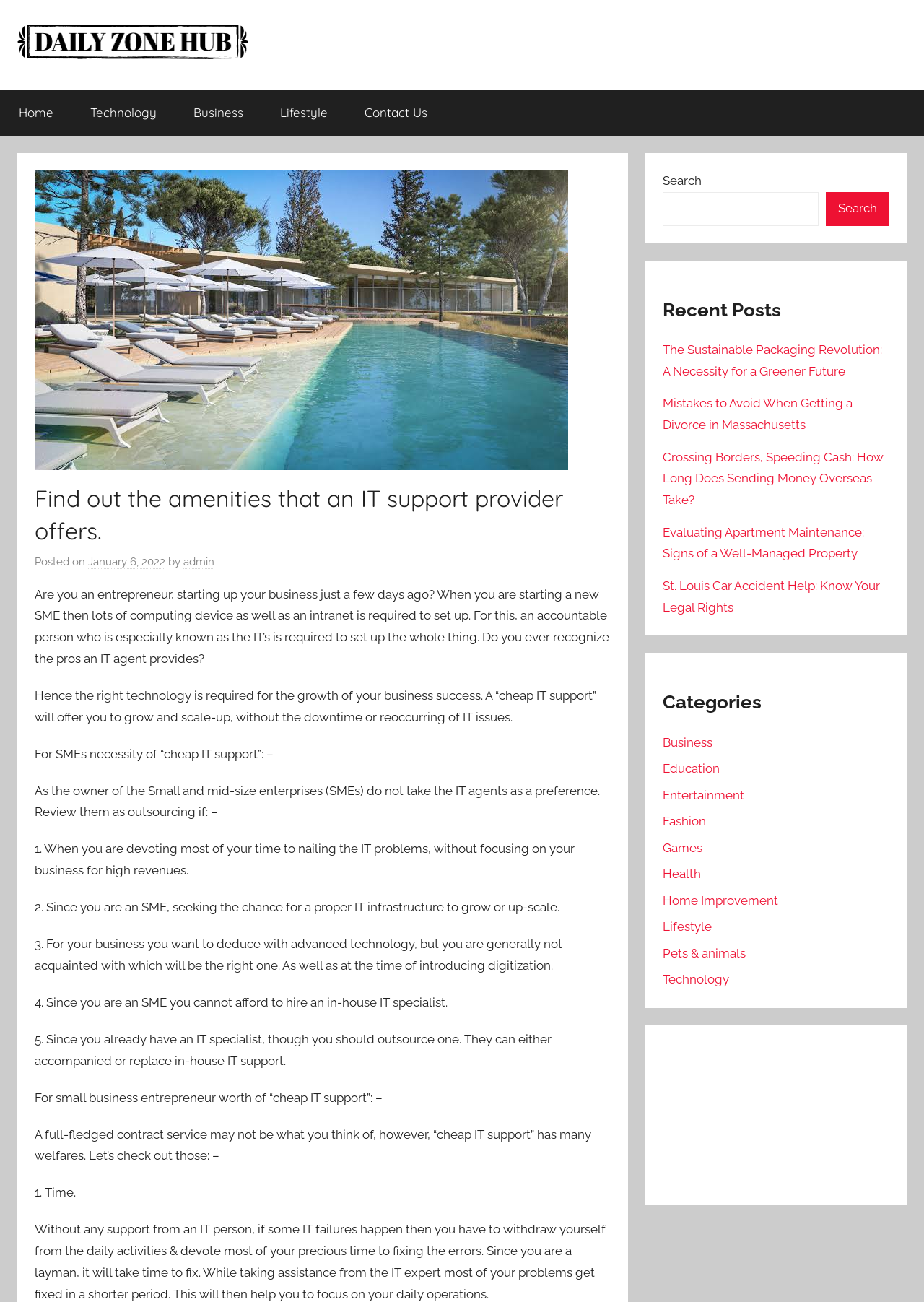What is the date of the article?
Answer the question with detailed information derived from the image.

The date of the article can be found near the top of the webpage, specifically in the section that displays the article's metadata, which includes the date 'January 6, 2022'.